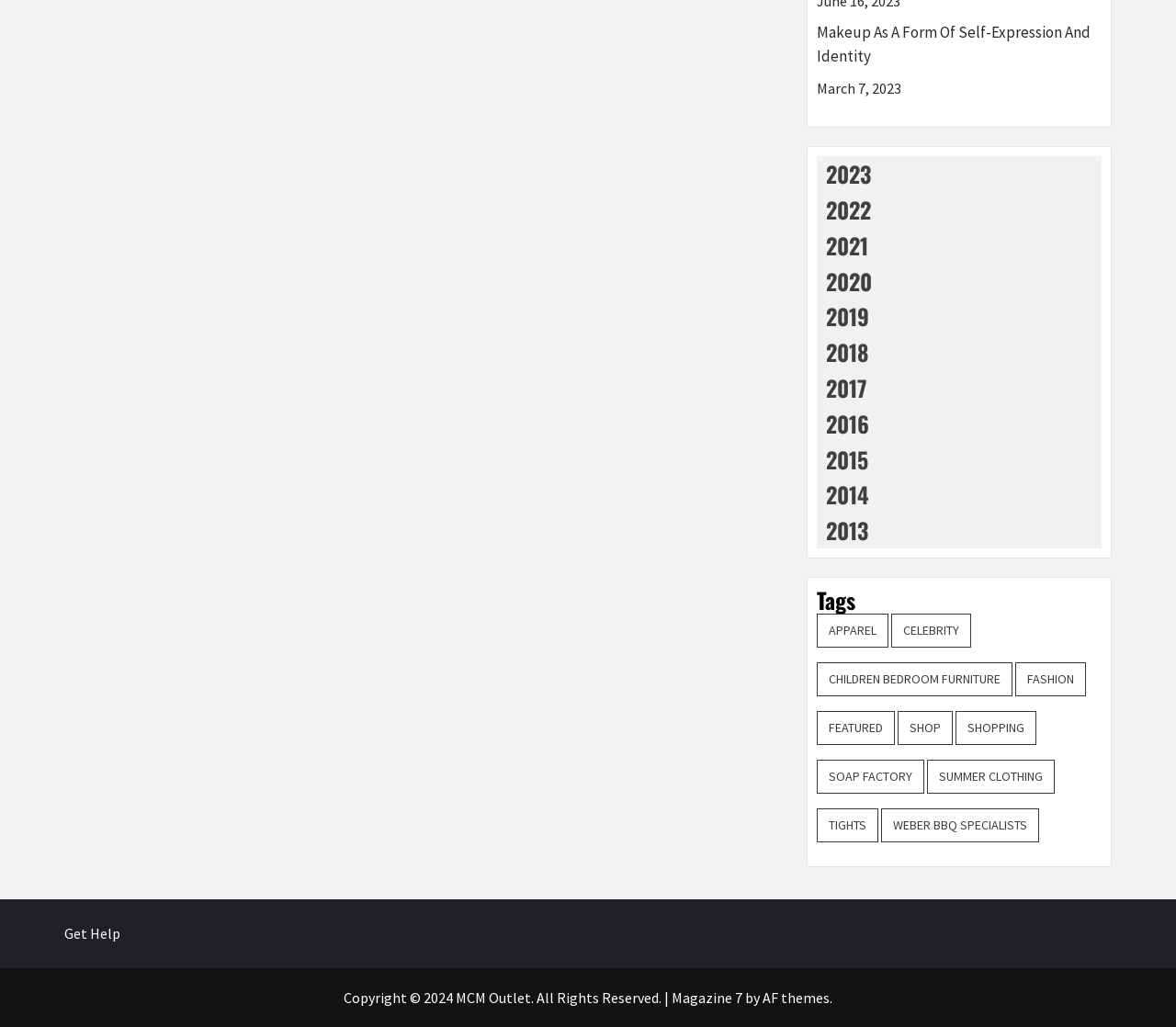Can you find the bounding box coordinates for the element that needs to be clicked to execute this instruction: "Click on the 'Makeup As A Form Of Self-Expression And Identity' link"? The coordinates should be given as four float numbers between 0 and 1, i.e., [left, top, right, bottom].

[0.695, 0.021, 0.937, 0.075]